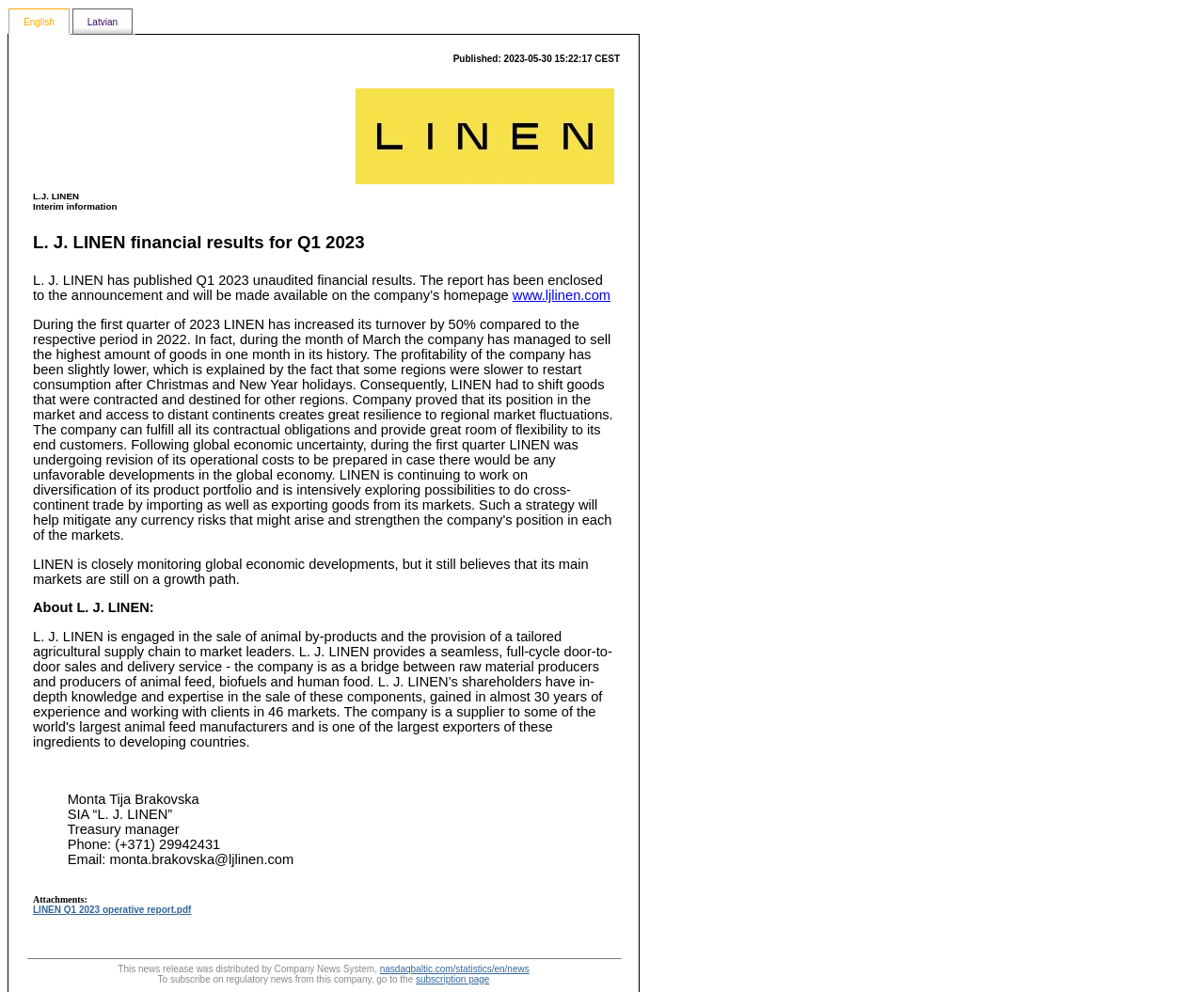Determine the bounding box for the UI element as described: "subscription page". The coordinates should be represented as four float numbers between 0 and 1, formatted as [left, top, right, bottom].

[0.345, 0.982, 0.407, 0.992]